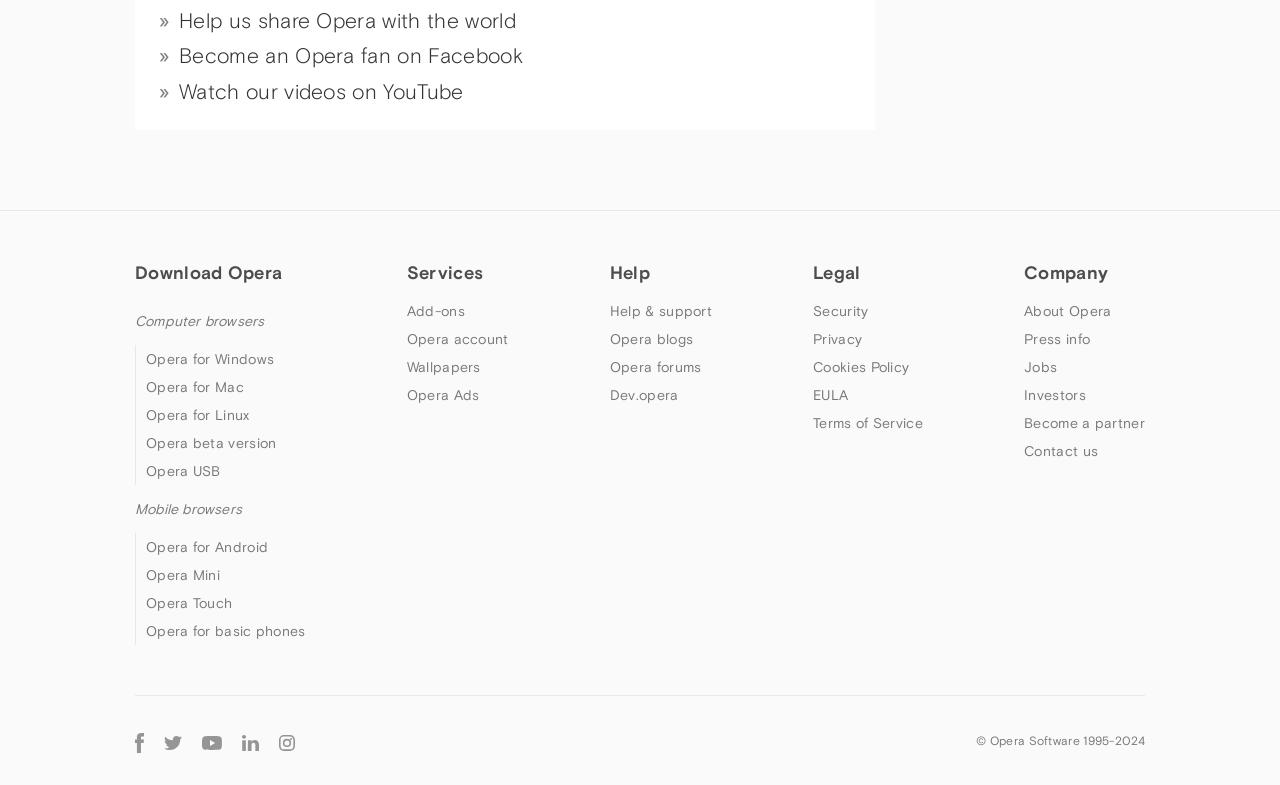Specify the bounding box coordinates of the element's area that should be clicked to execute the given instruction: "Get Opera for Windows". The coordinates should be four float numbers between 0 and 1, i.e., [left, top, right, bottom].

[0.114, 0.447, 0.214, 0.468]